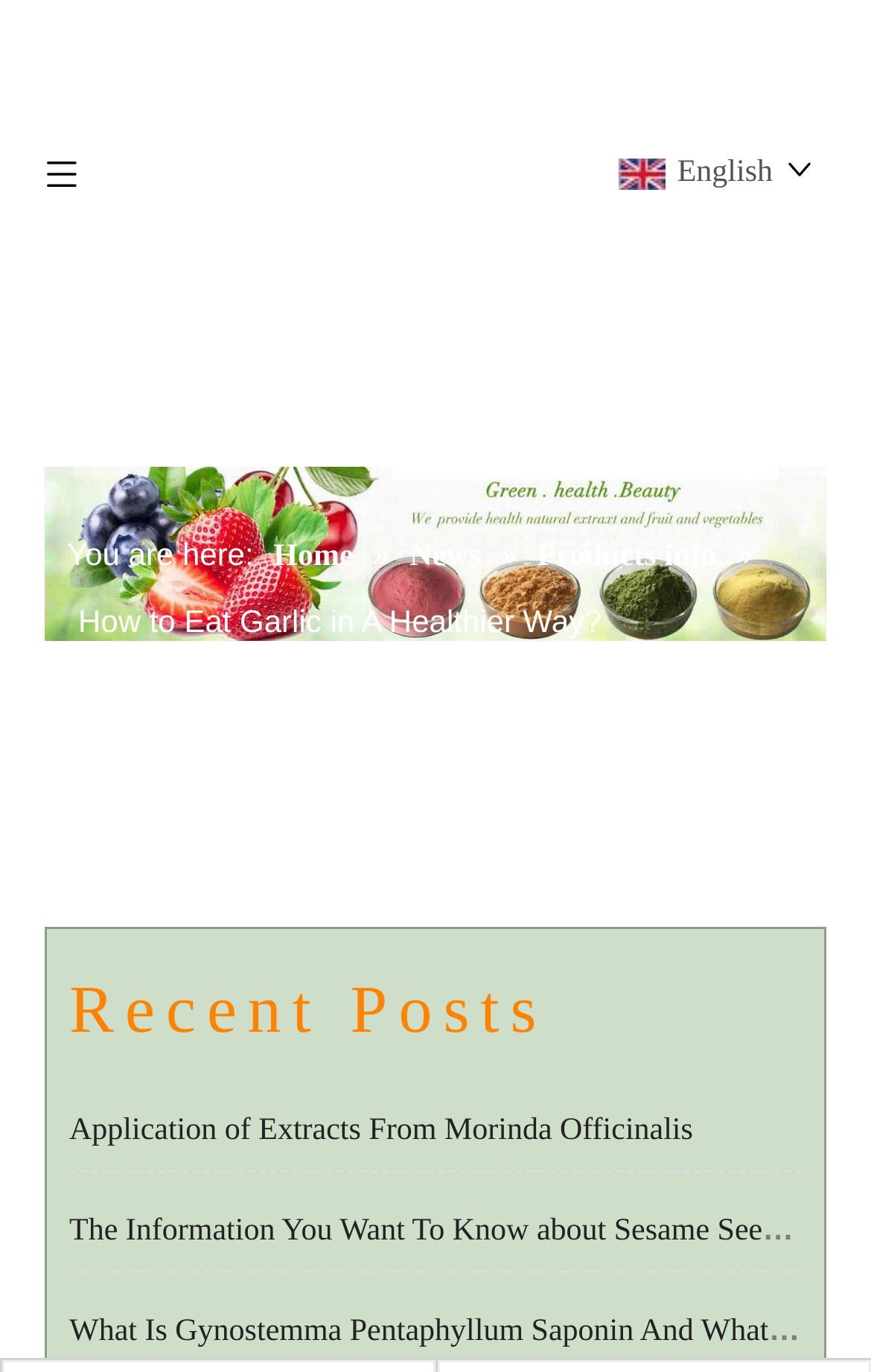How many recent posts are listed on the webpage?
Answer the question with a single word or phrase derived from the image.

2